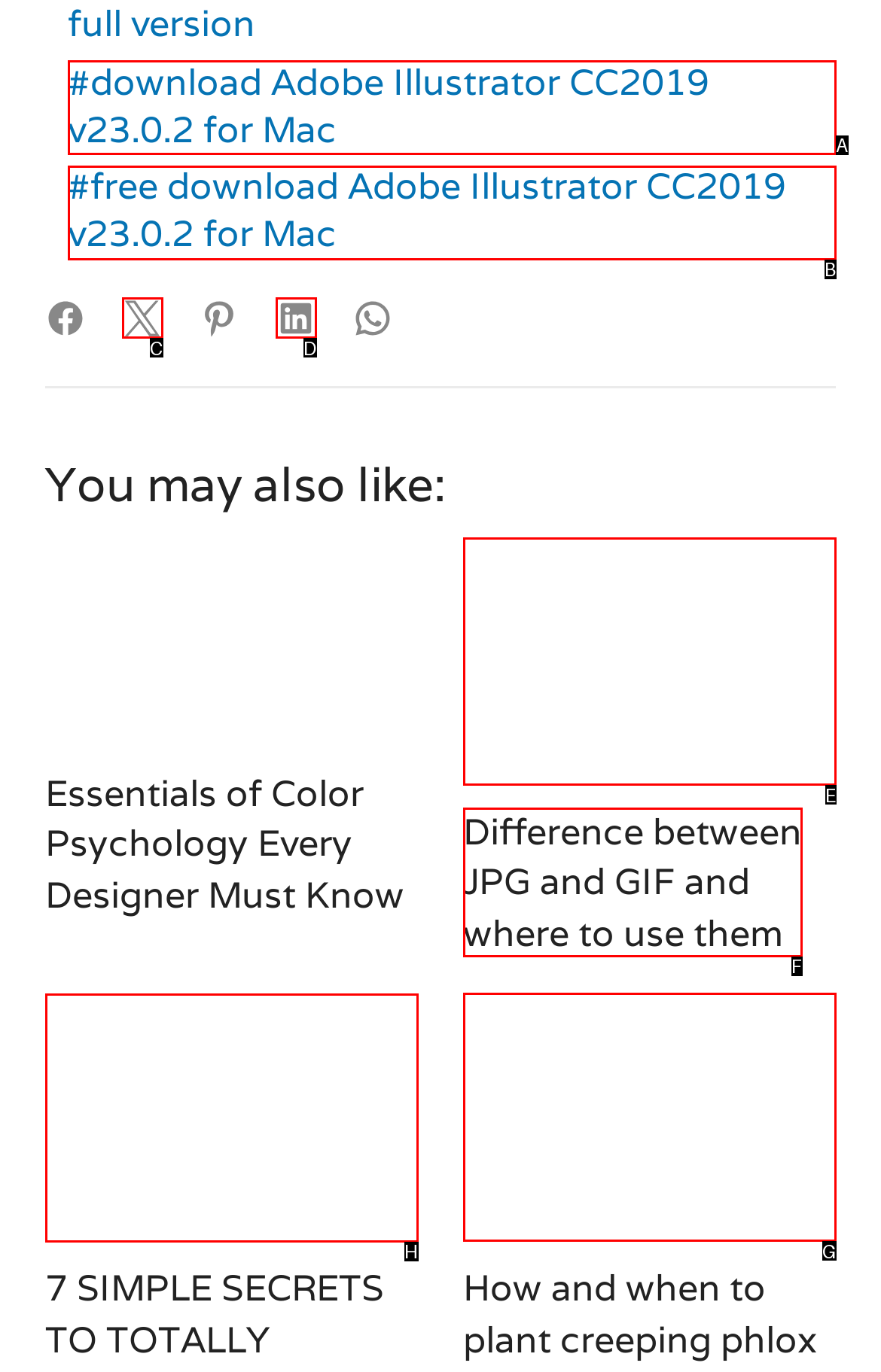Tell me the letter of the UI element I should click to accomplish the task: view information about creeping phlox based on the choices provided in the screenshot.

G